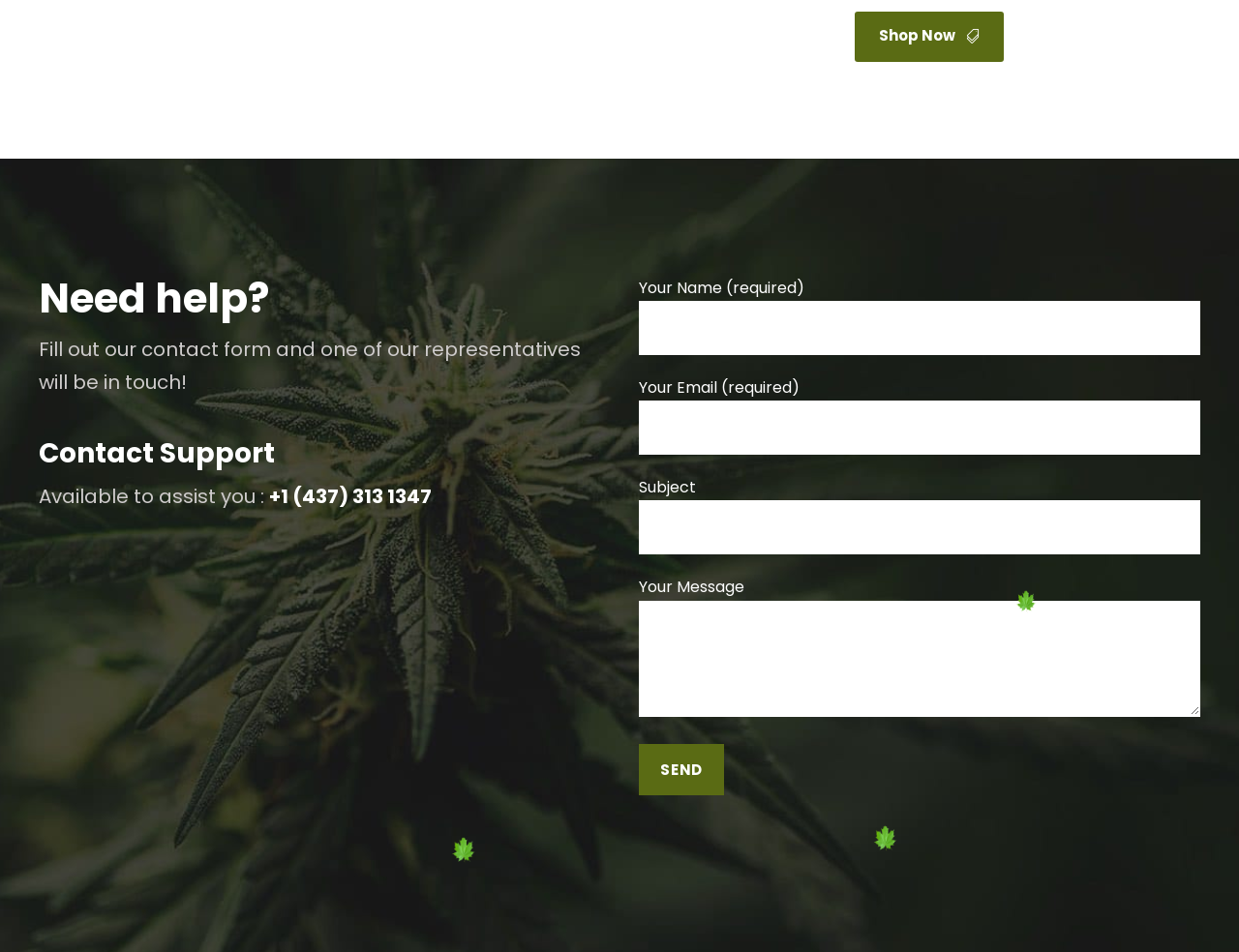What is the purpose of the form on the webpage?
Use the information from the screenshot to give a comprehensive response to the question.

I inferred the purpose of the form by looking at the surrounding elements, such as the 'Contact Support' heading and the 'Send' button, which suggests that the form is used to send a message to the support team.